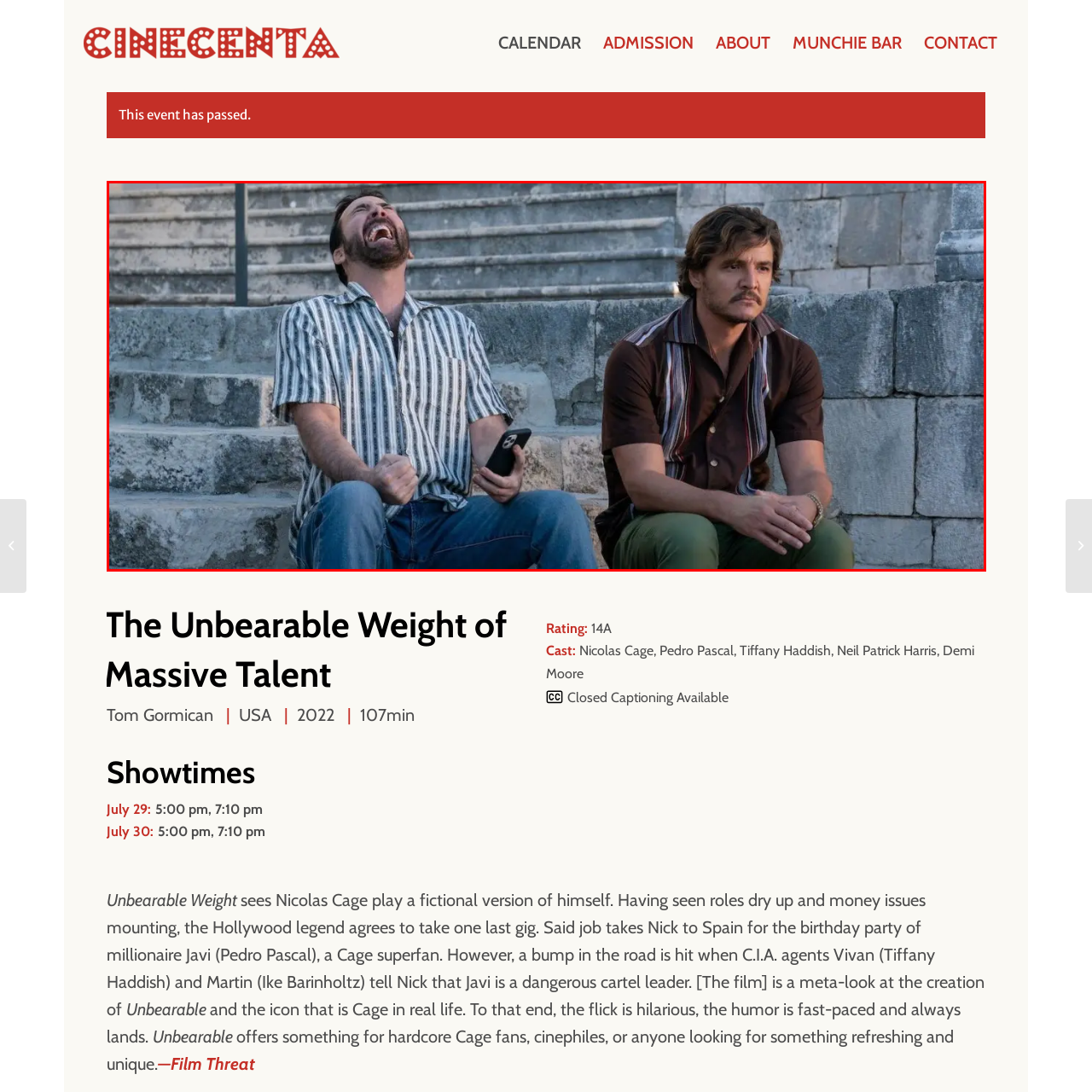Generate a comprehensive caption for the image section marked by the red box.

In this scene from *The Unbearable Weight of Massive Talent*, we see a striking moment between two characters seated on rustic stone steps. On the left, a man, visibly expressive and animated, leans back in laughter, capturing a moment of joy and spontaneity. He sports a striped shirt and light jeans, contrasting with the more subdued appearance of the man next to him. The man on the right, with a serious demeanor, dressed in a dark shirt with colorful stripes and olive-green pants, holds a phone in his hand, hinting at contrasting emotional states. The backdrop features weathered stone and a staircase, emphasizing the candid yet raw mood of their interaction, reflective of the film's blend of comedy and action. This dynamic reinforces the film's narrative about friendship and the complexities of facing life as a public figure.